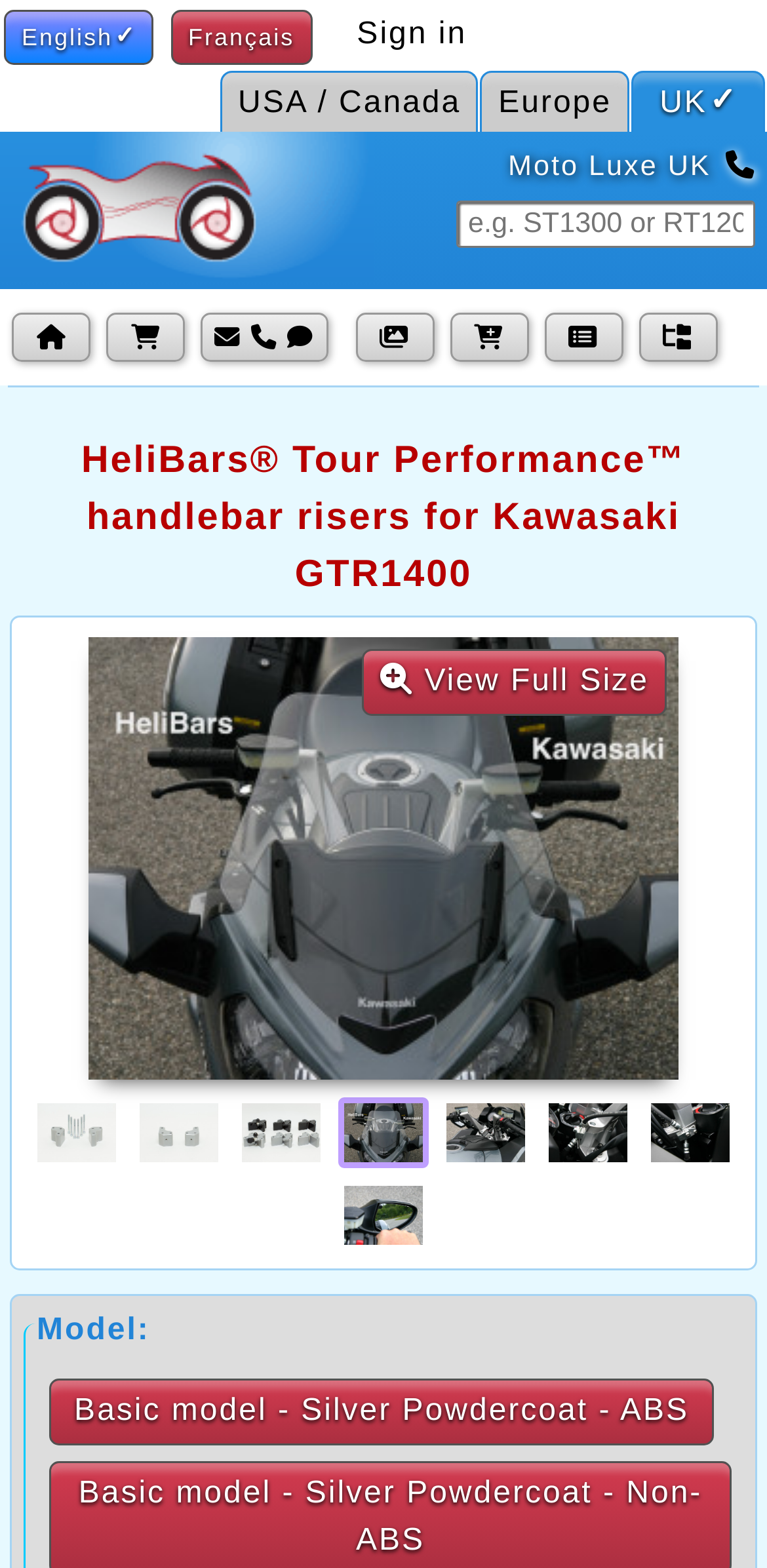How many images are there on the webpage?
Please answer the question with a detailed response using the information from the screenshot.

There are 9 images on the webpage, including the main product image and 8 additional images labeled as Image 1 to Image 8, which can be accessed by clicking on the corresponding links.